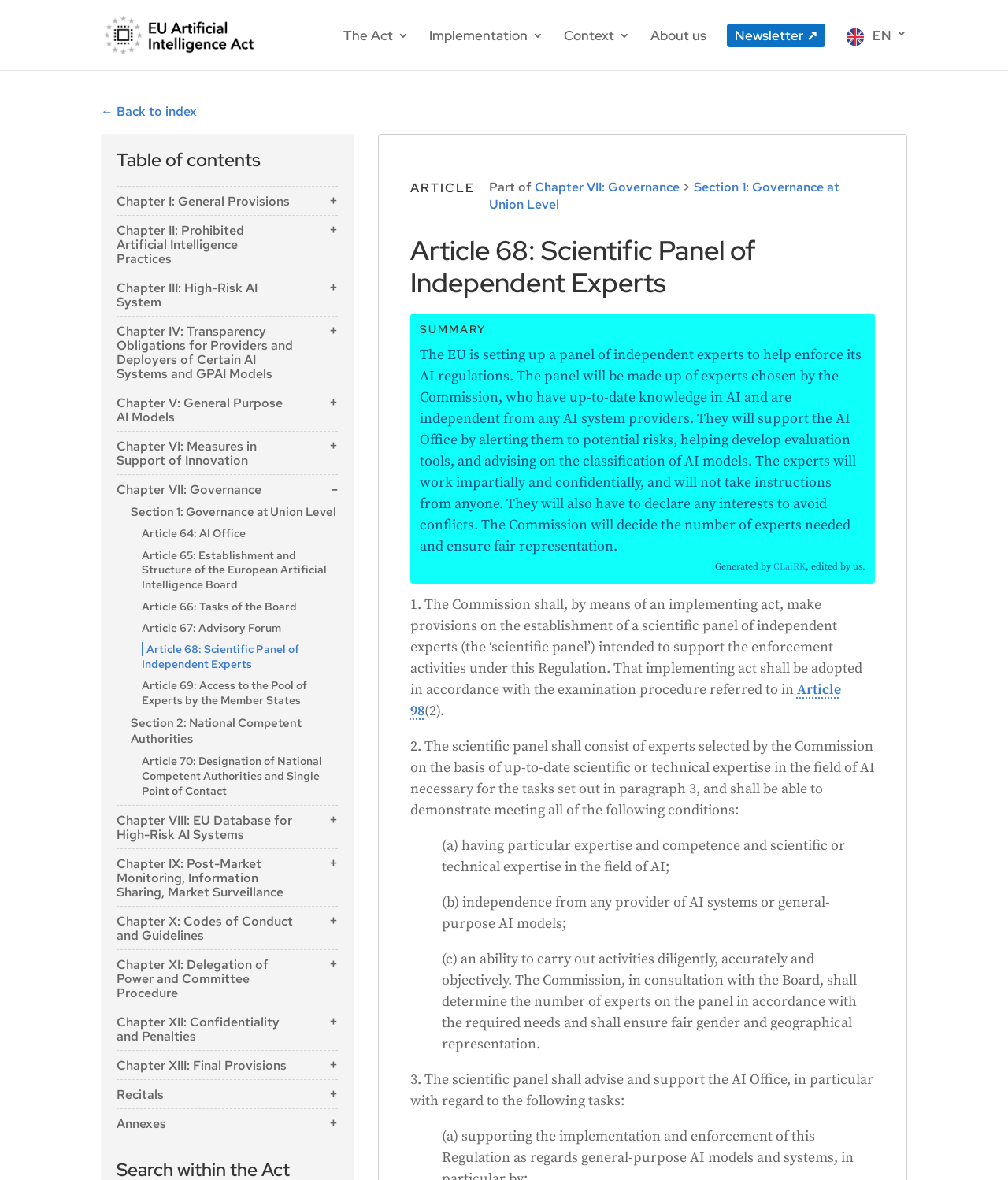Analyze and describe the webpage in a detailed narrative.

This webpage is about the EU Artificial Intelligence Act, specifically Article 68: Scientific Panel of Independent Experts. At the top, there is a link to the EU Artificial Intelligence Act, accompanied by an image with the same name. Below this, there are several links to different sections of the act, including "The Act", "Implementation", "Context", "About us", and "Newsletter". 

On the left side of the page, there is a table of contents with links to various chapters and articles of the act, including "Chapter I: General Provisions", "Chapter II: Prohibited Artificial Intelligence Practices", "Chapter III: High-Risk AI System", and so on. Each chapter has multiple articles, and each article has a brief description.

There are also several buttons scattered throughout the page, which appear to be expand or collapse buttons for the different sections of the table of contents. Additionally, there is a "Back to index" link at the top left of the page.

The overall structure of the page is organized and easy to navigate, with clear headings and concise descriptions of each article.